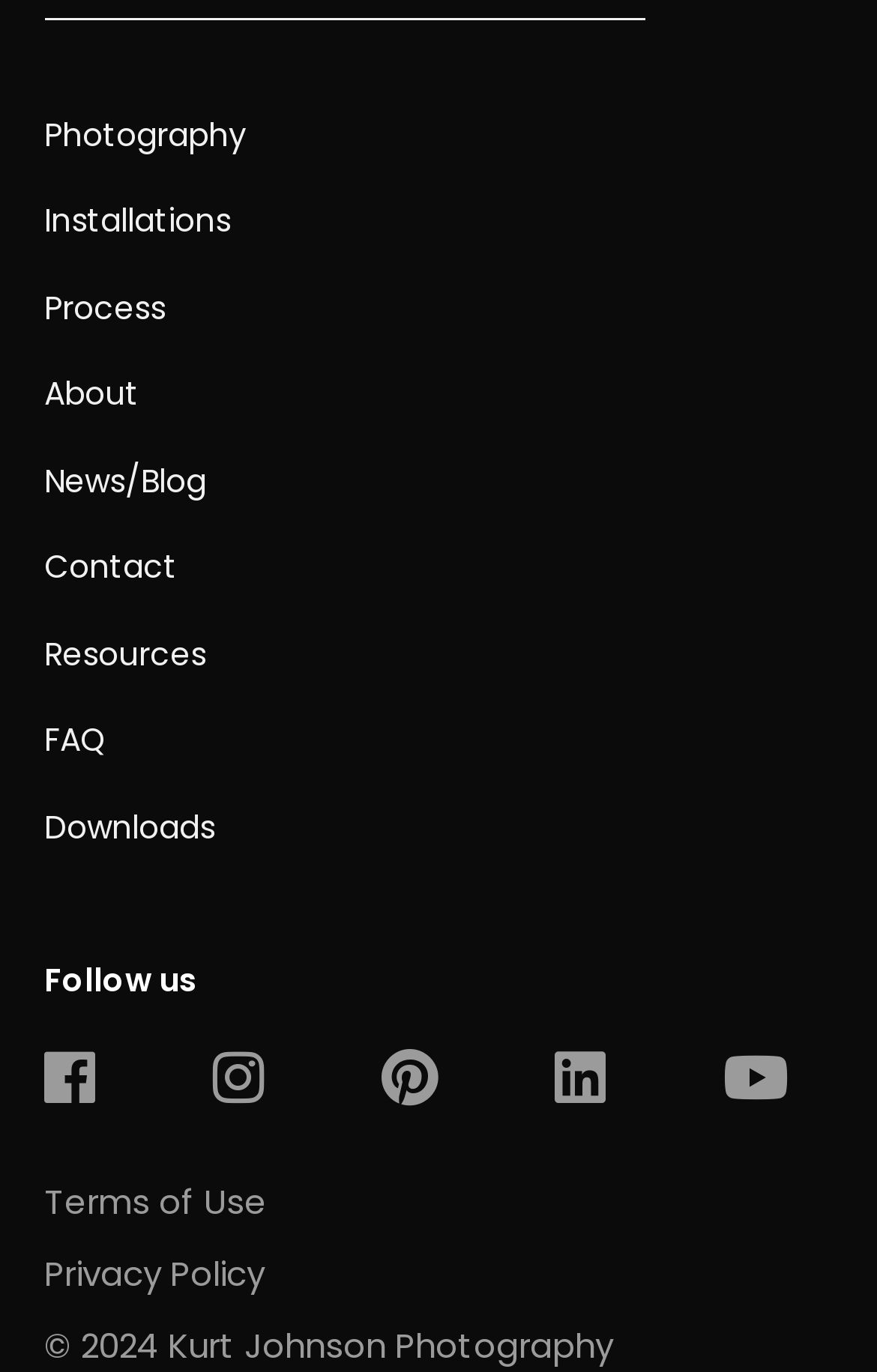Identify the bounding box coordinates of the region that should be clicked to execute the following instruction: "Read about the process".

[0.05, 0.207, 0.188, 0.24]